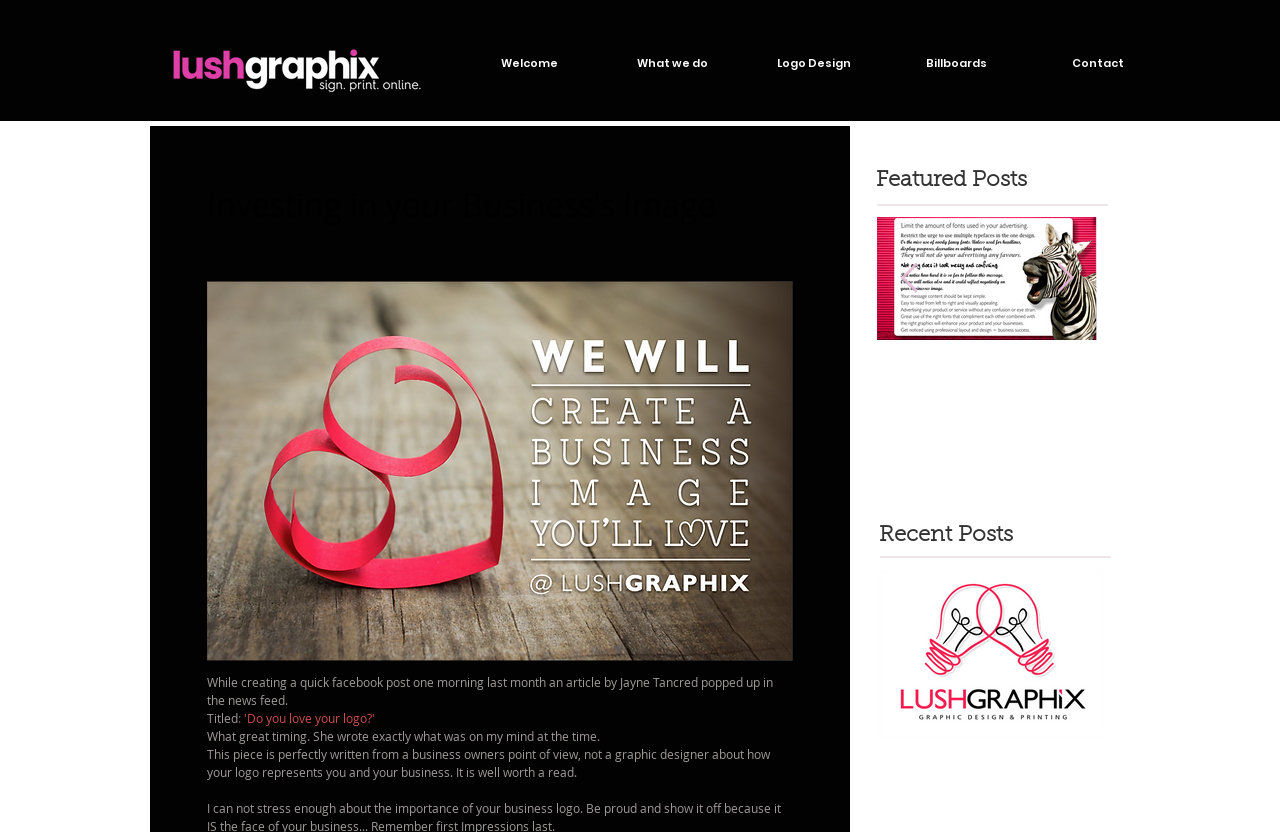Please answer the following question using a single word or phrase: 
What is the topic of the article?

Logo Design